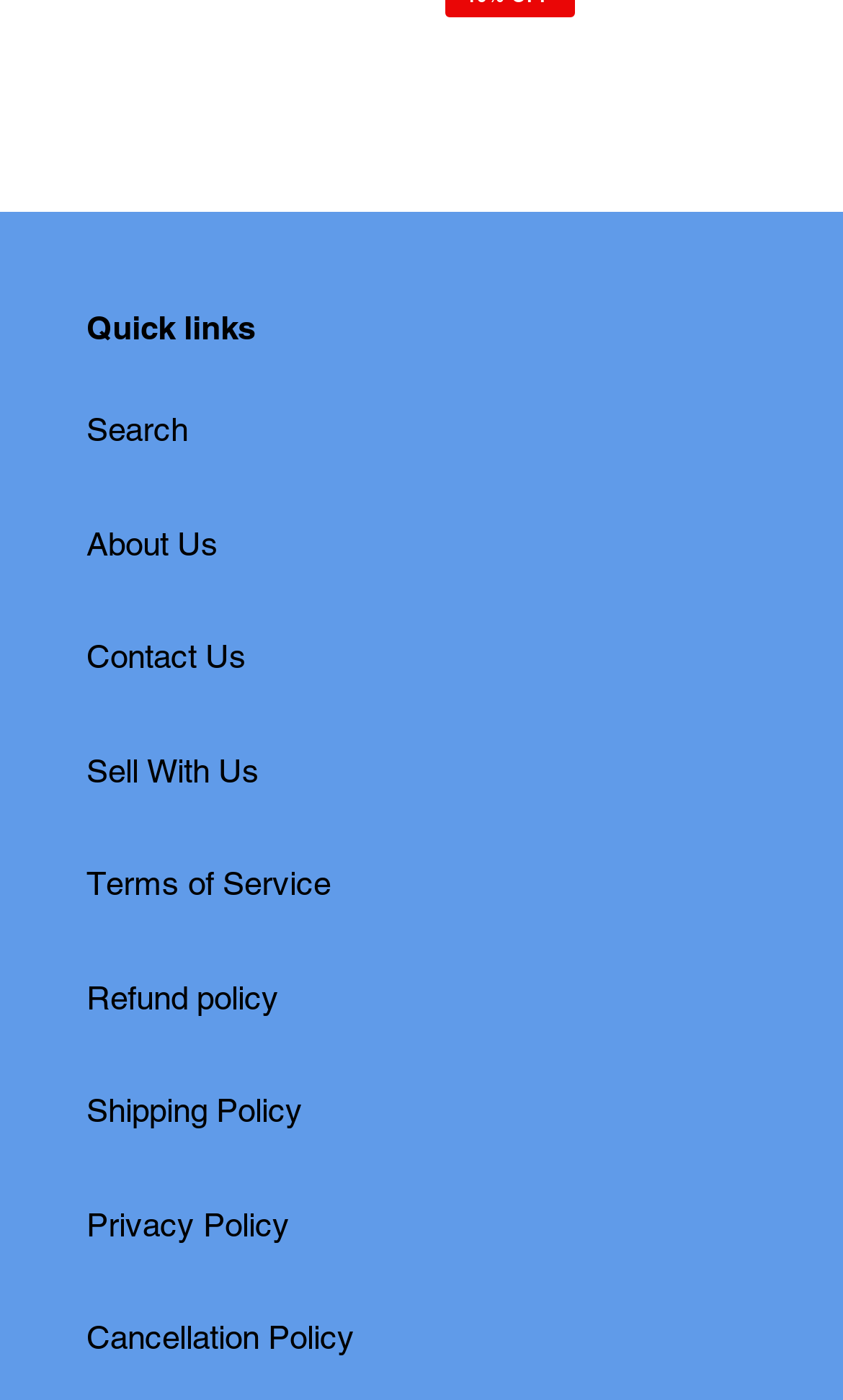Provide the bounding box coordinates for the area that should be clicked to complete the instruction: "Learn about the company".

[0.103, 0.375, 0.259, 0.401]